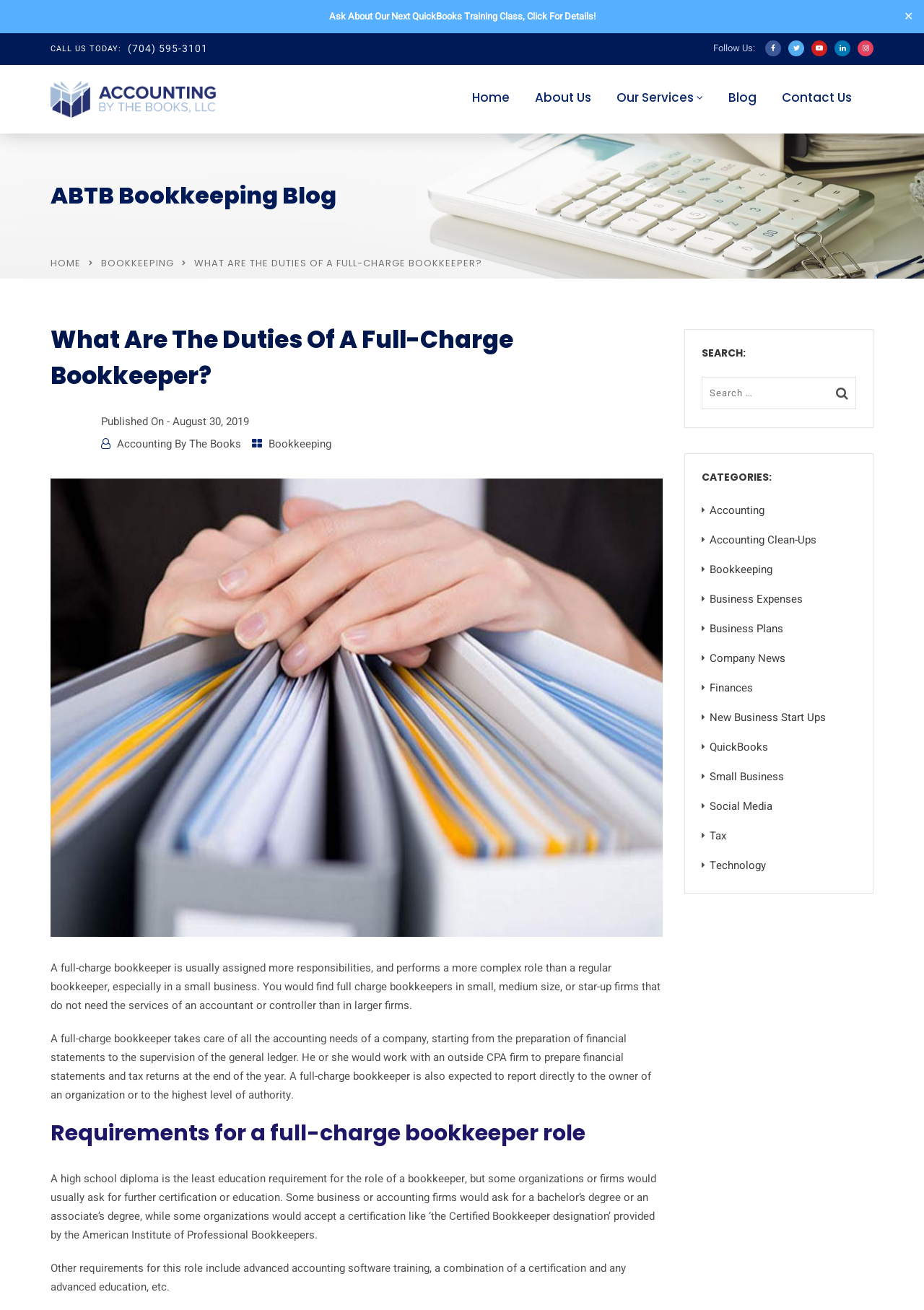Construct a comprehensive caption that outlines the webpage's structure and content.

This webpage is about the duties of a full-charge bookkeeper. At the top, there is a header section with a logo, navigation links, and social media icons. Below the header, there is a section with a call-to-action button to ask about a QuickBooks training class and a "Close" button. On the left side, there is a contact information section with a phone number and a "Follow Us" section with social media links.

The main content of the webpage is divided into sections. The first section has a heading "What Are The Duties Of A Full-Charge Bookkeeper?" and a brief introduction to the role of a full-charge bookkeeper. Below the introduction, there is an image related to full-charge bookkeeper duties.

The next section explains the responsibilities of a full-charge bookkeeper, including preparing financial statements, supervising the general ledger, and reporting to the owner of an organization. This section also mentions the education and certification requirements for the role.

Further down, there is a section with a heading "Requirements for a full-charge bookkeeper role" that provides more details on the education and certification requirements. The webpage also has a search bar and a categories section with links to various topics related to accounting and bookkeeping.

Throughout the webpage, there are several links to other pages, including a blog, contact us, and home pages. The overall layout is organized, with clear headings and concise text, making it easy to navigate and understand the content.